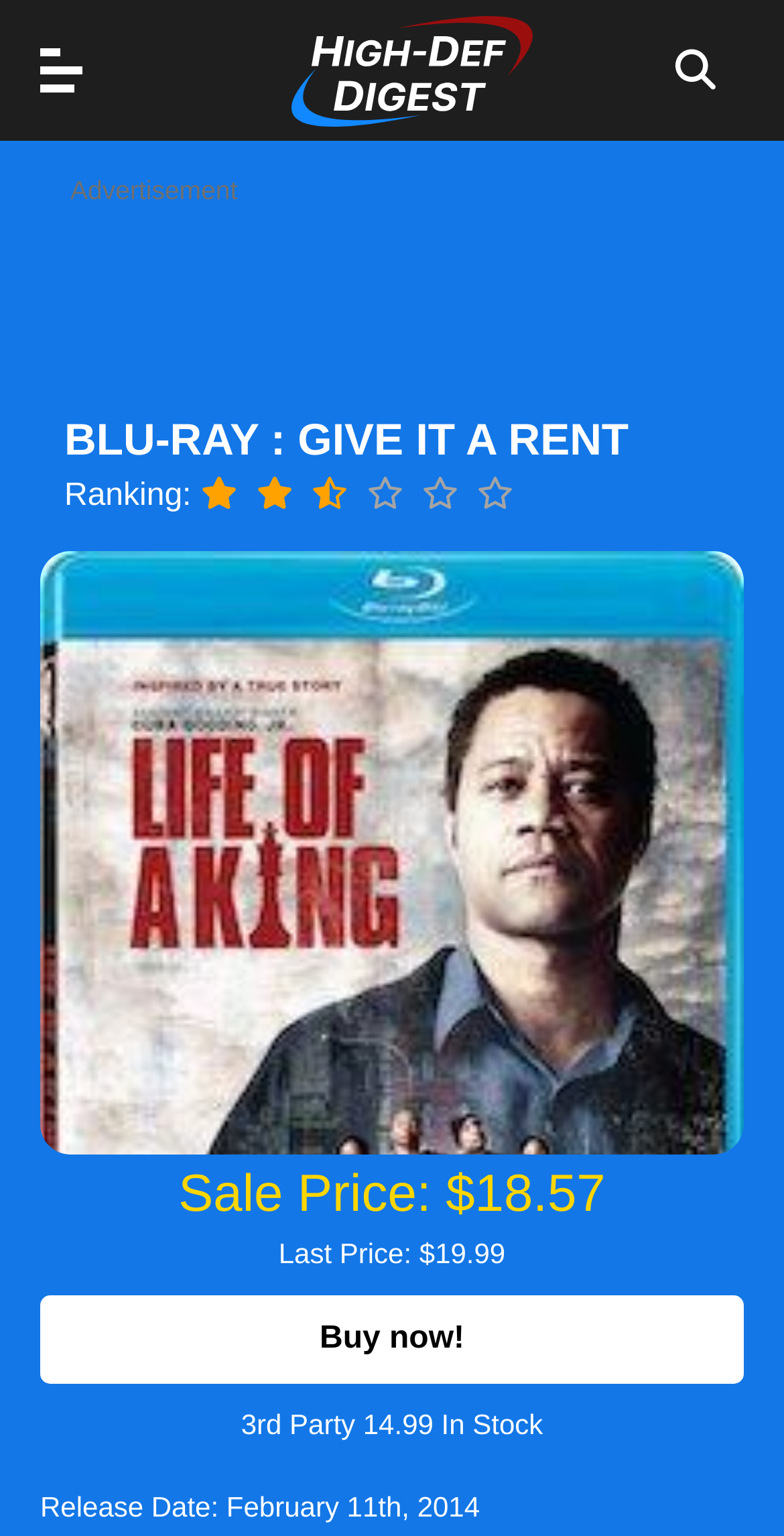Locate the bounding box coordinates of the element you need to click to accomplish the task described by this instruction: "Check the release date".

[0.051, 0.97, 0.612, 0.991]